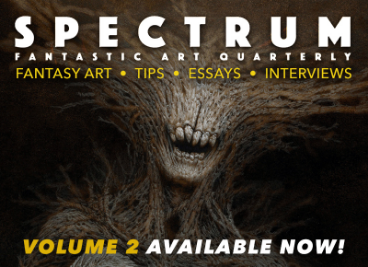What is the current volume of the publication available?
Refer to the image and provide a one-word or short phrase answer.

Volume 2